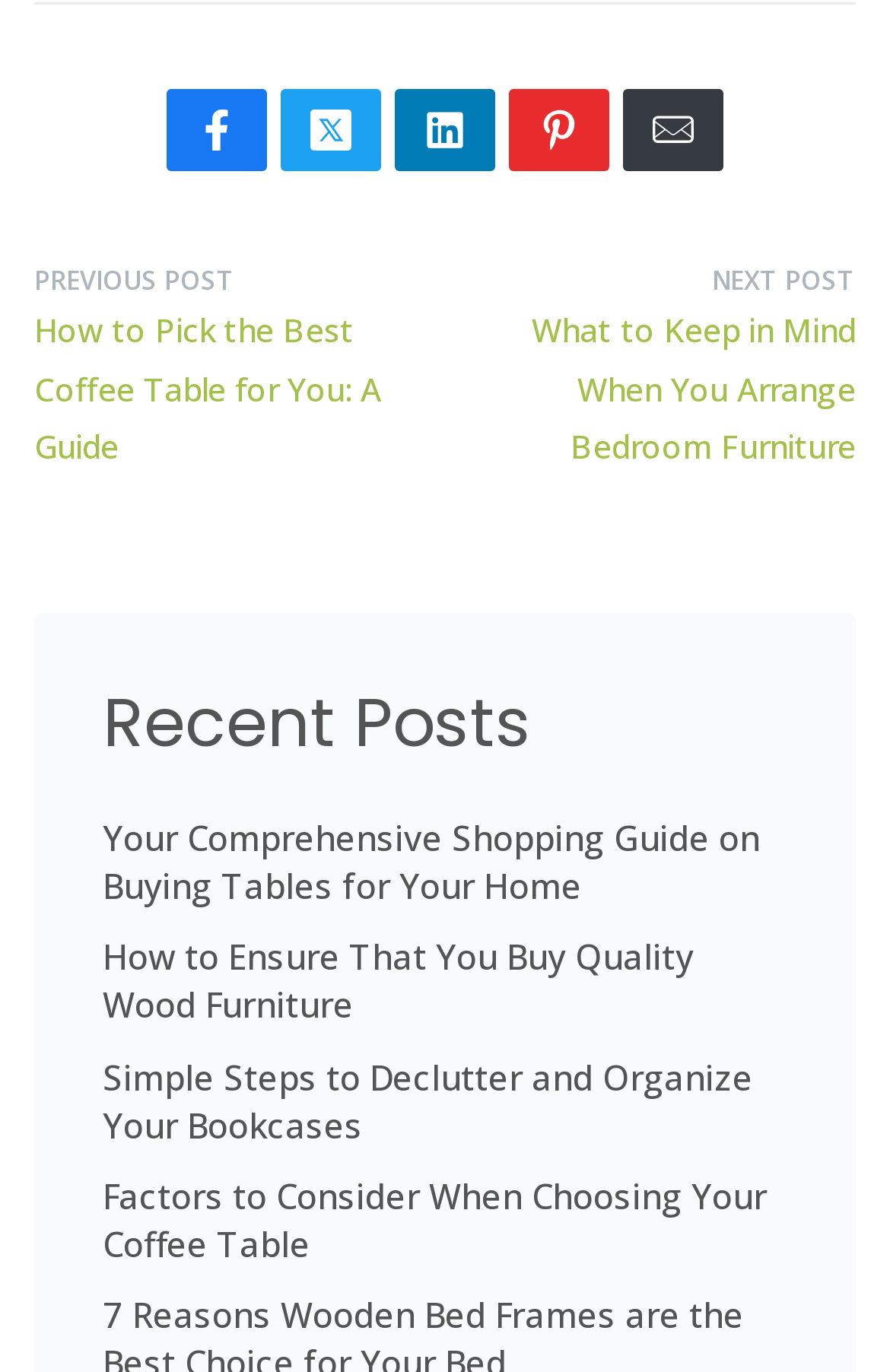Specify the bounding box coordinates of the area to click in order to follow the given instruction: "Go to previous post."

[0.038, 0.188, 0.5, 0.341]